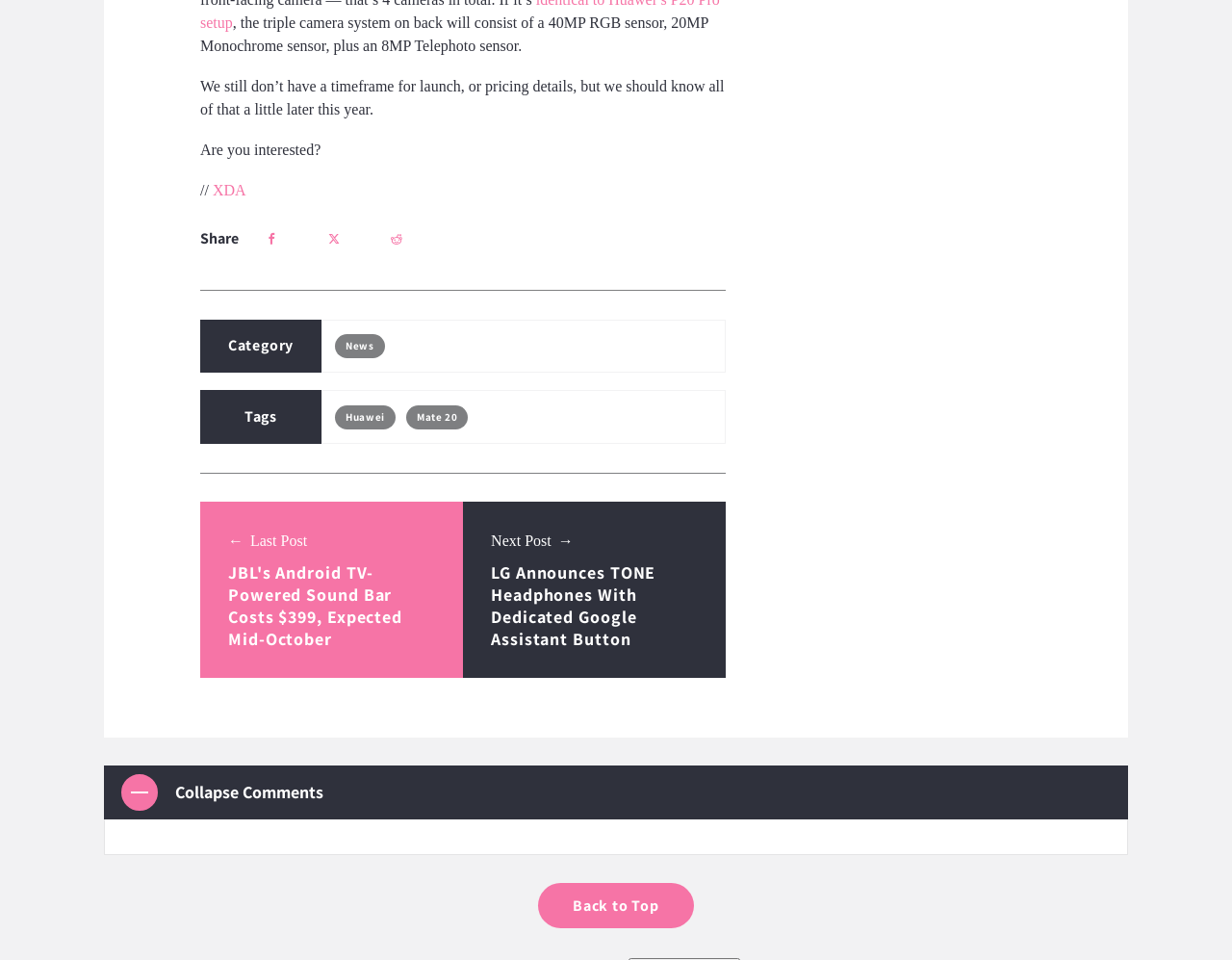Provide your answer to the question using just one word or phrase: What is the function of the link 'Back to Top'?

Go back to top